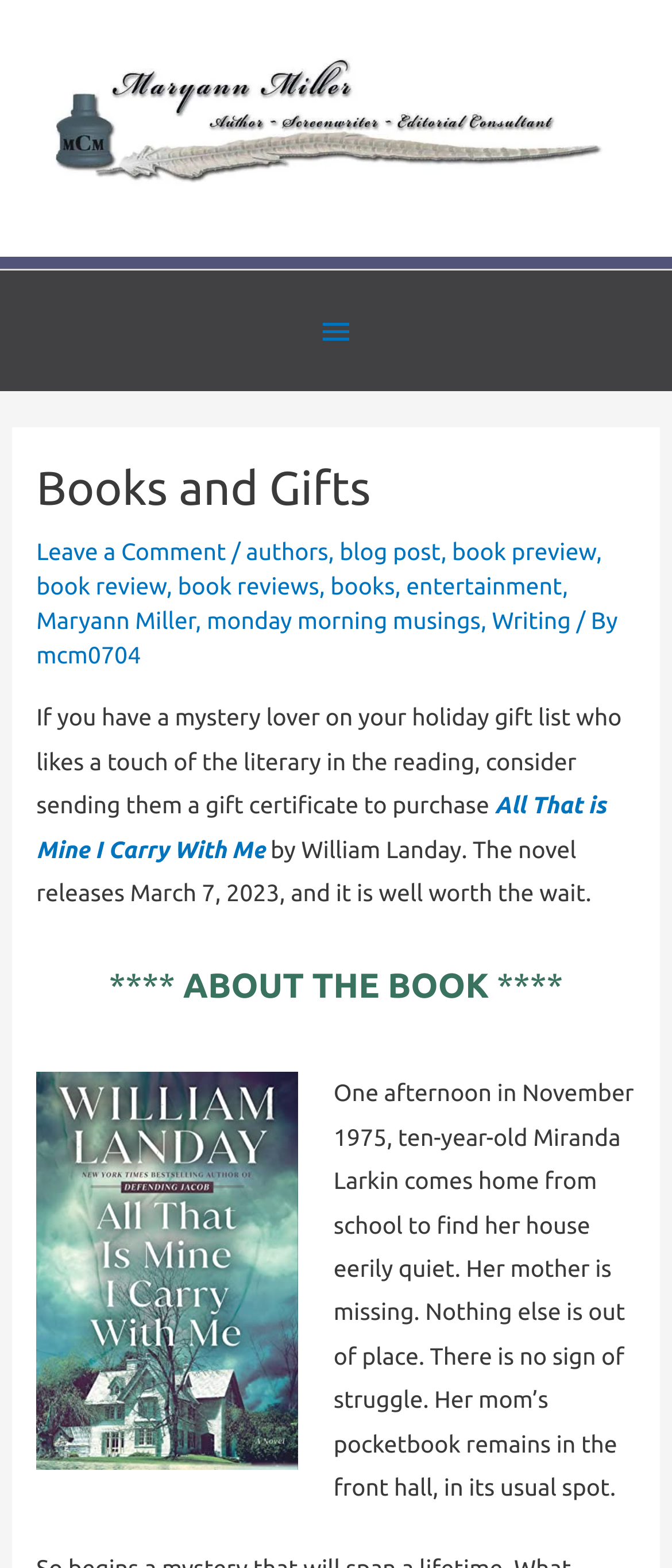Find the bounding box coordinates for the HTML element described as: "monday morning musings". The coordinates should consist of four float values between 0 and 1, i.e., [left, top, right, bottom].

[0.308, 0.387, 0.715, 0.404]